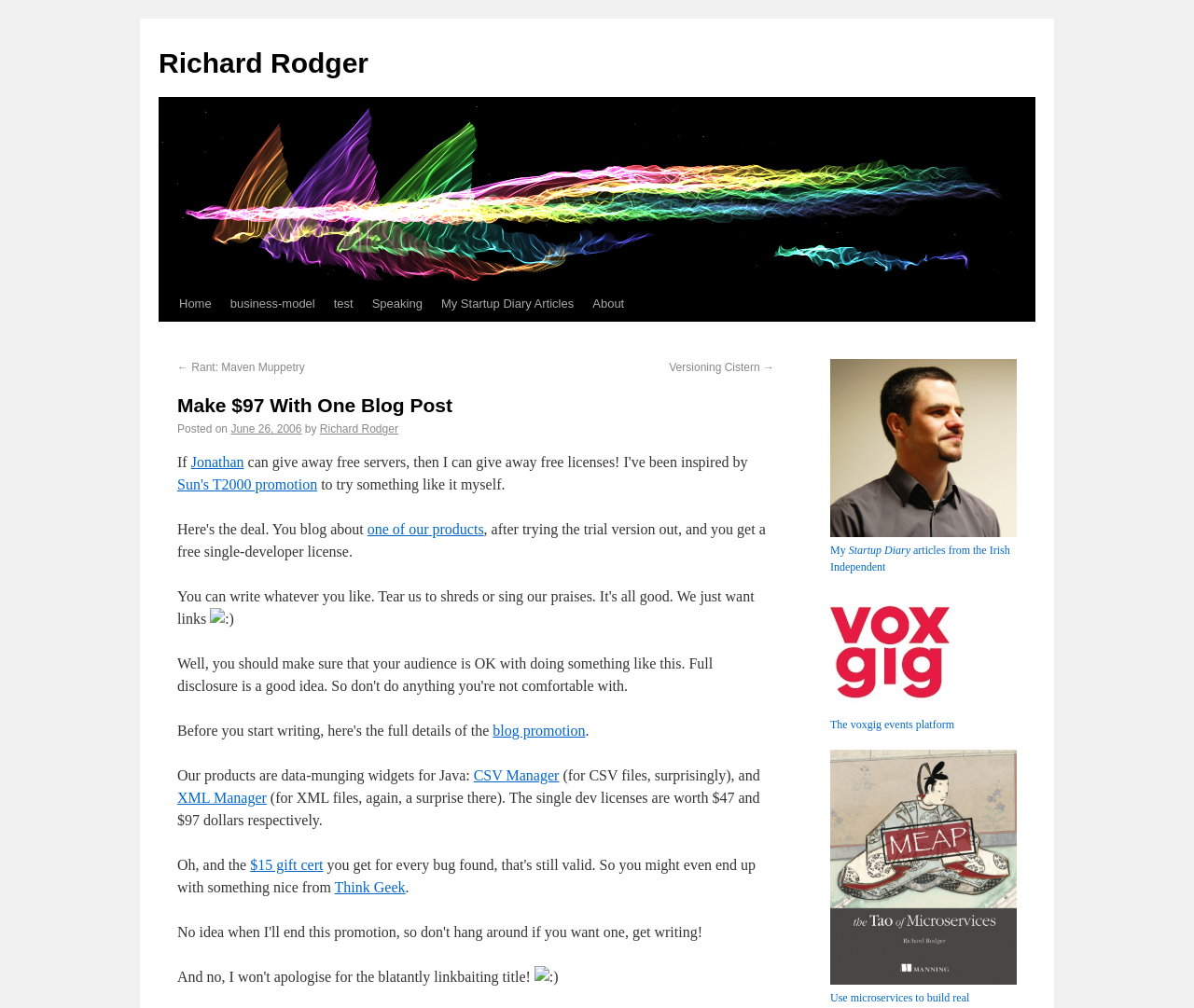Using the information in the image, give a comprehensive answer to the question: 
What is the promotion about?

The promotion is mentioned in the link 'Sun's T2000 promotion' which is part of the blog post content, indicating that the author is inspired by this promotion to try something similar.